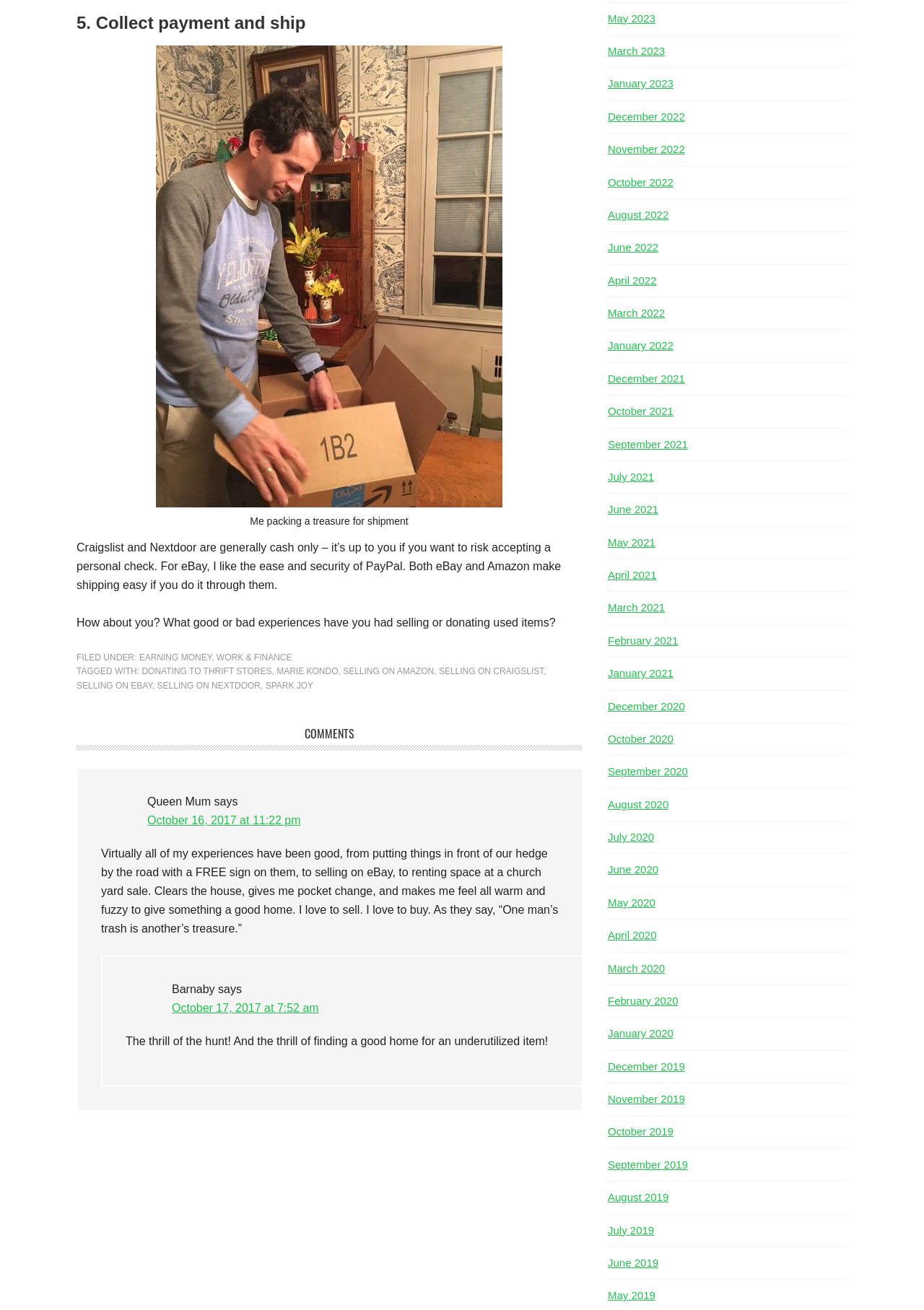Pinpoint the bounding box coordinates of the clickable area necessary to execute the following instruction: "Click on the link to selling on eBay". The coordinates should be given as four float numbers between 0 and 1, namely [left, top, right, bottom].

[0.083, 0.52, 0.165, 0.527]